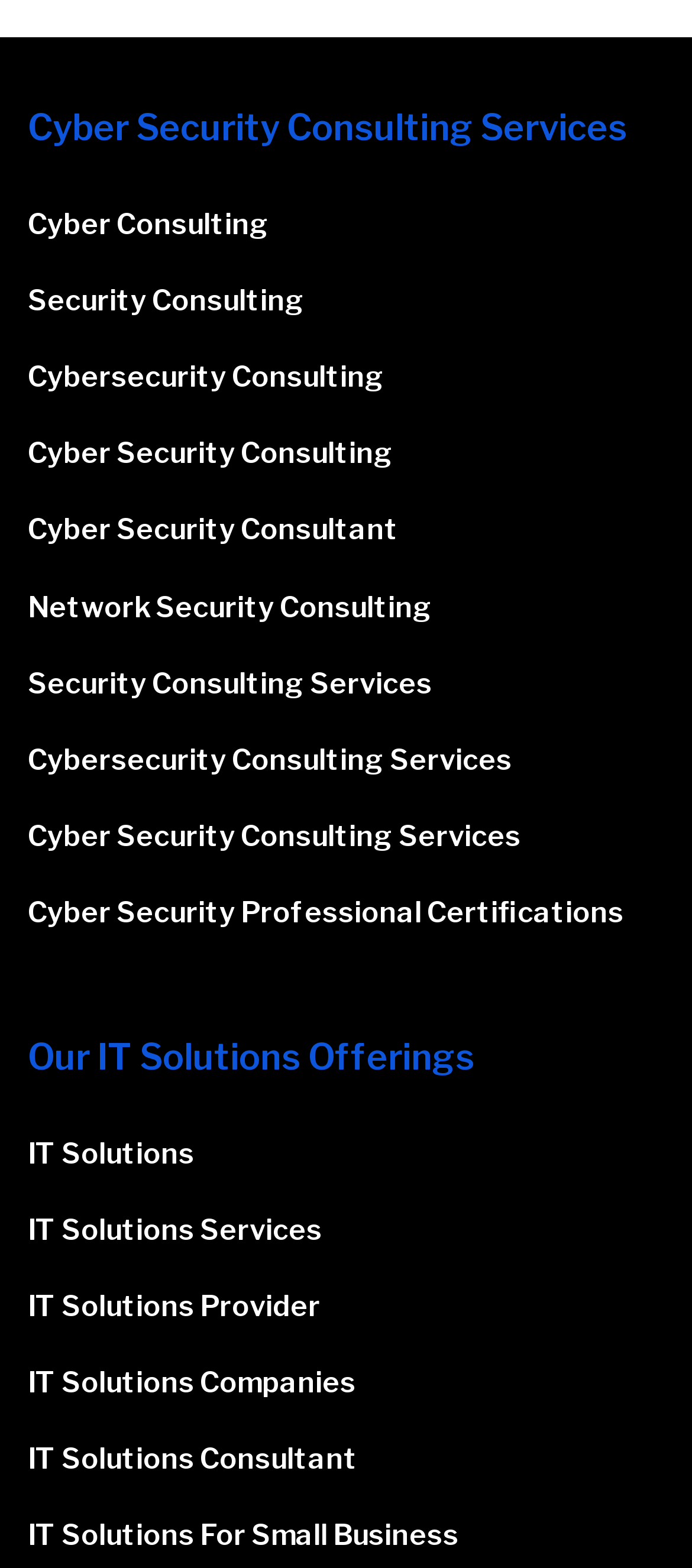How many IT solution services are listed?
Use the image to answer the question with a single word or phrase.

6